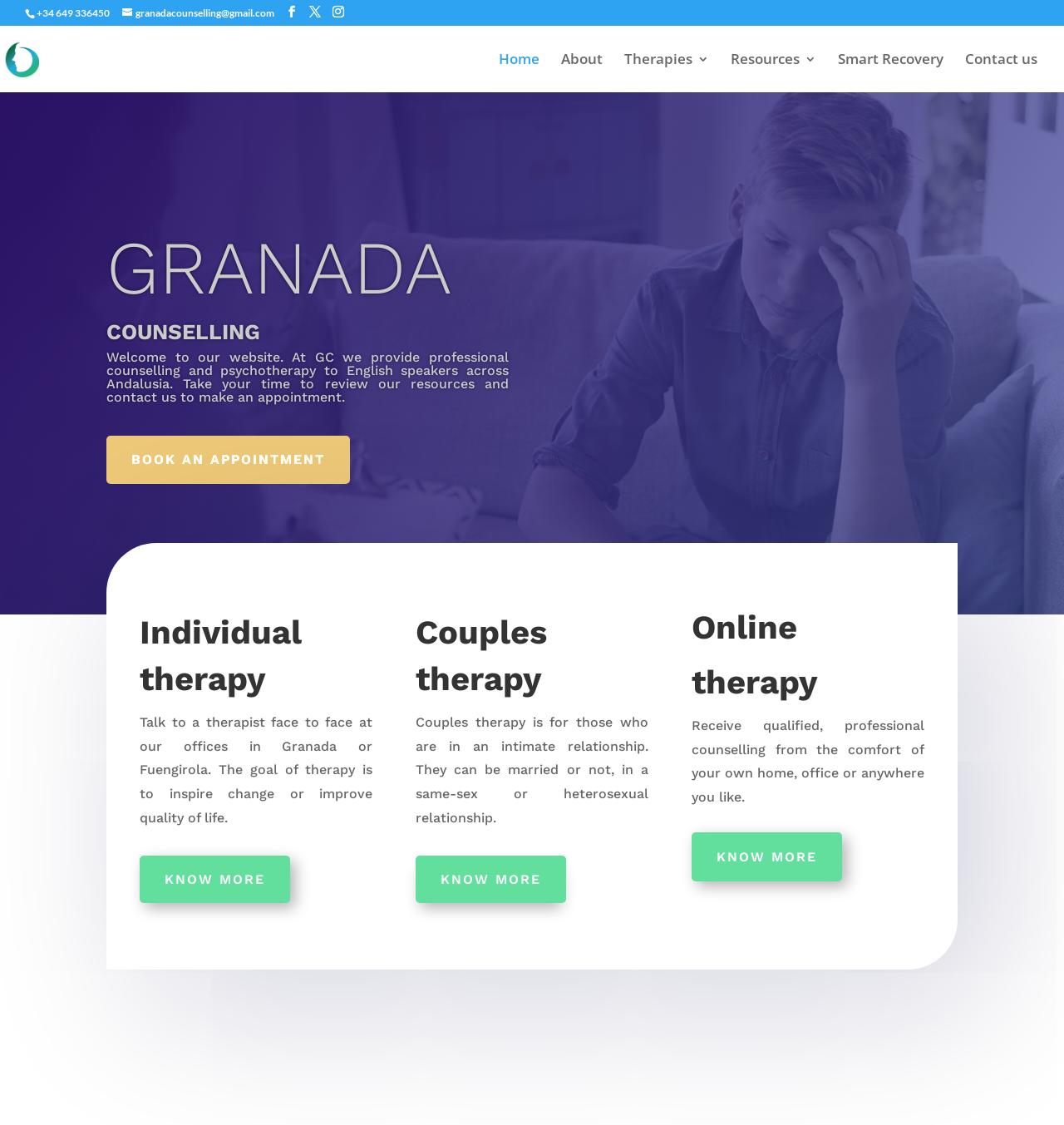Please identify the bounding box coordinates of where to click in order to follow the instruction: "Book an appointment".

[0.1, 0.388, 0.329, 0.43]